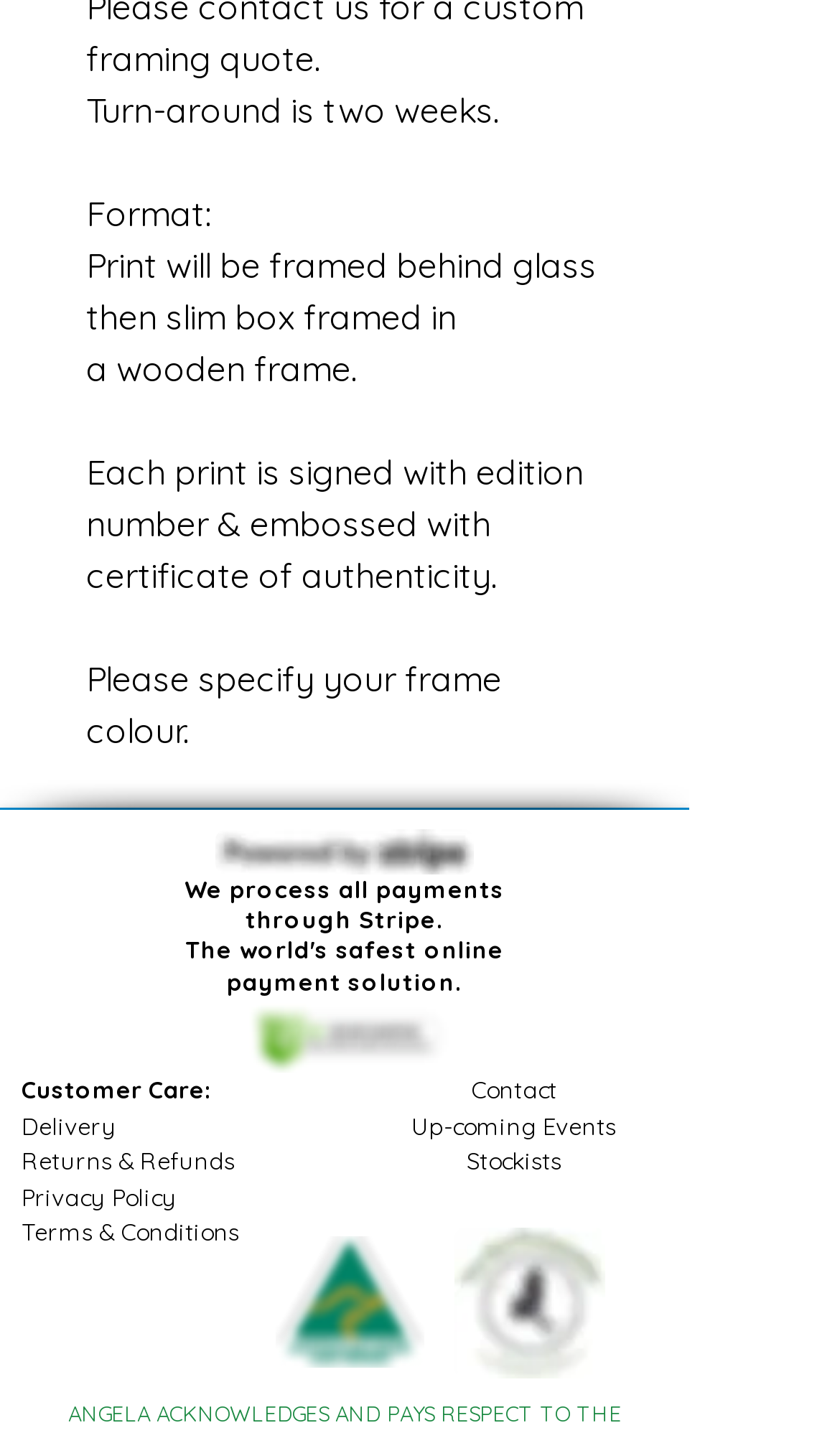What is the purpose of the certificate of authenticity?
Using the image as a reference, answer with just one word or a short phrase.

To verify edition number